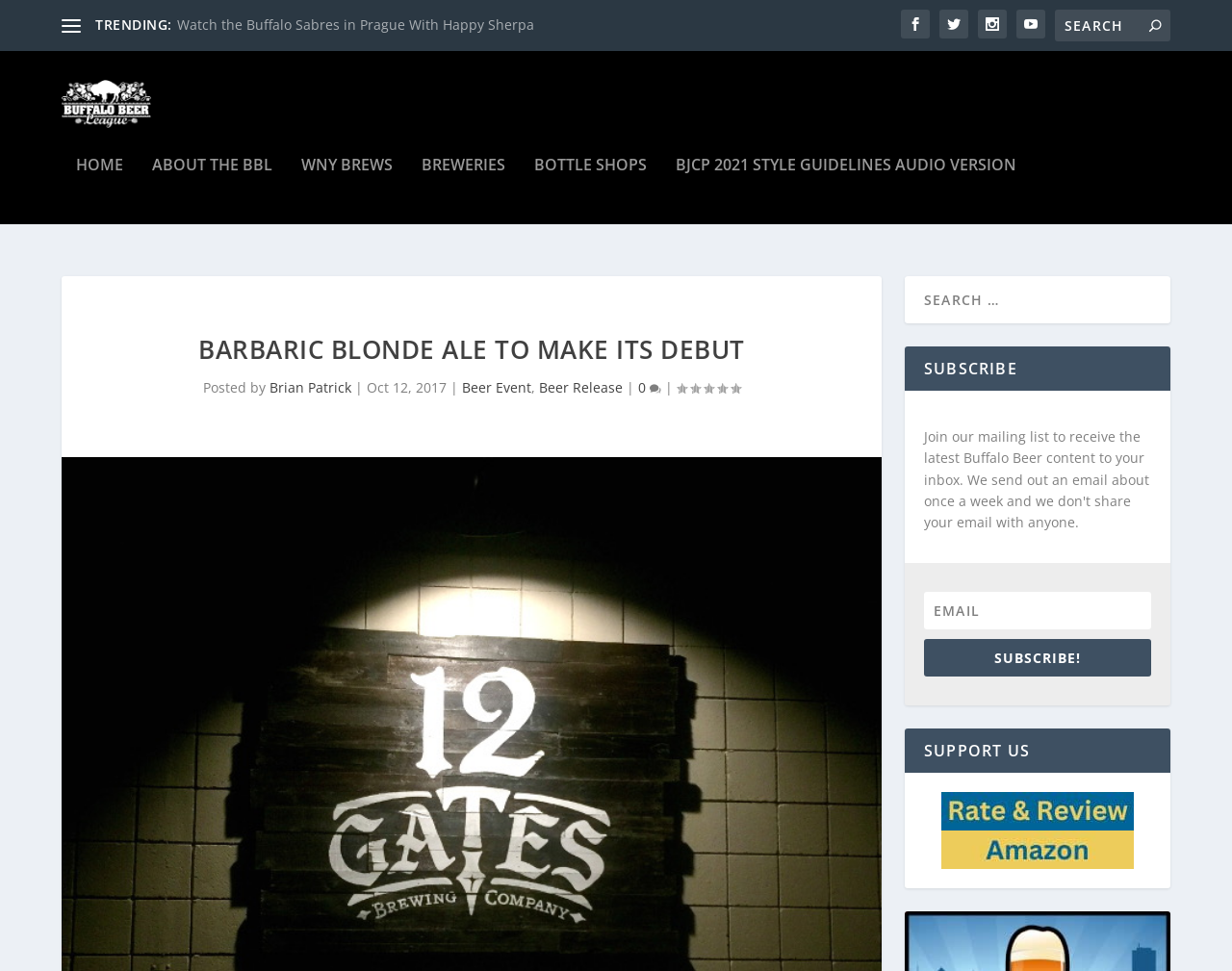Specify the bounding box coordinates of the element's region that should be clicked to achieve the following instruction: "Subscribe with an email". The bounding box coordinates consist of four float numbers between 0 and 1, in the format [left, top, right, bottom].

[0.75, 0.596, 0.934, 0.634]